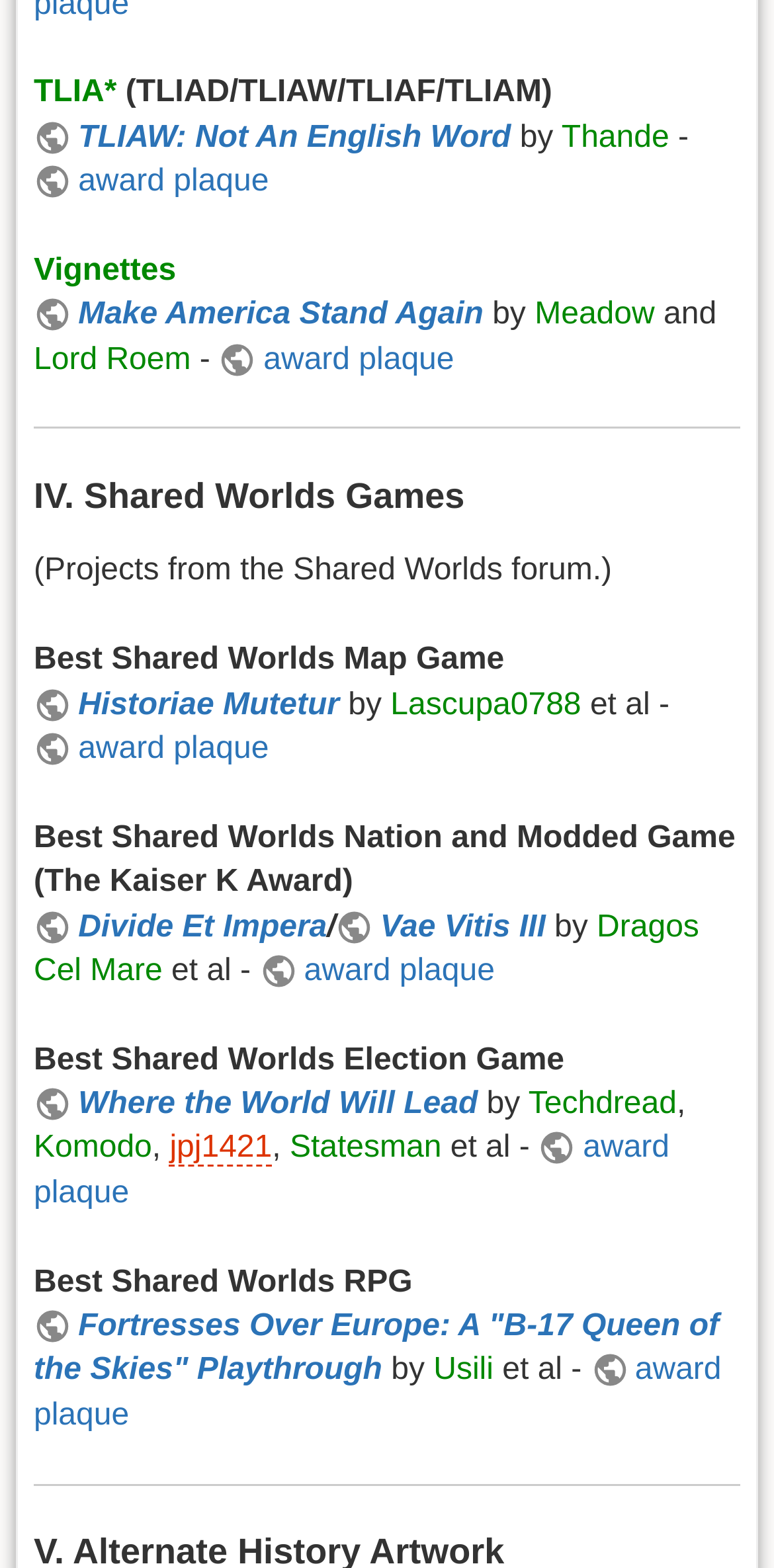Answer the question briefly using a single word or phrase: 
How many separators are there in the webpage?

2